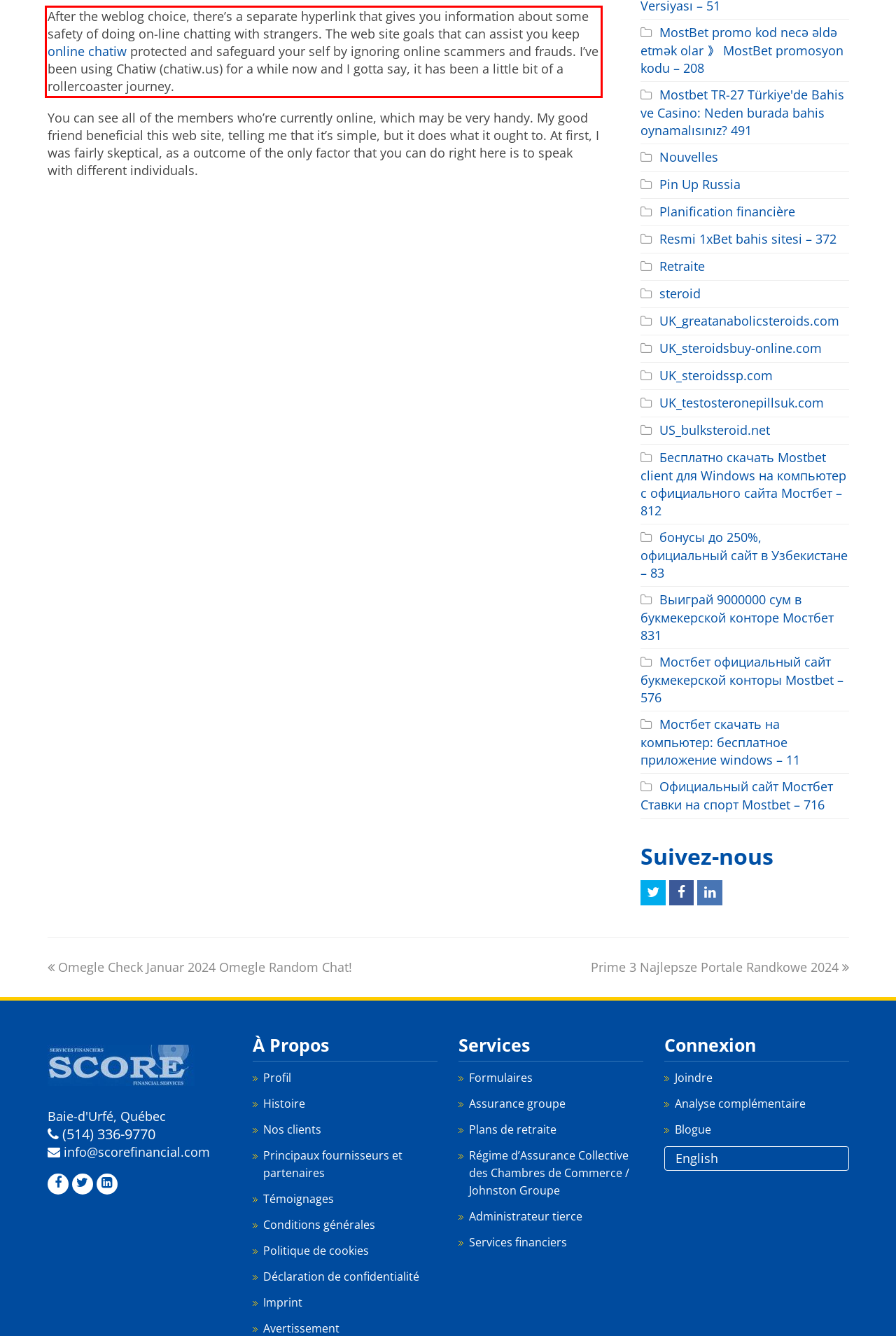You are given a screenshot showing a webpage with a red bounding box. Perform OCR to capture the text within the red bounding box.

After the weblog choice, there’s a separate hyperlink that gives you information about some safety of doing on-line chatting with strangers. The web site goals that can assist you keep online chatiw protected and safeguard your self by ignoring online scammers and frauds. I’ve been using Chatiw (chatiw.us) for a while now and I gotta say, it has been a little bit of a rollercoaster journey.